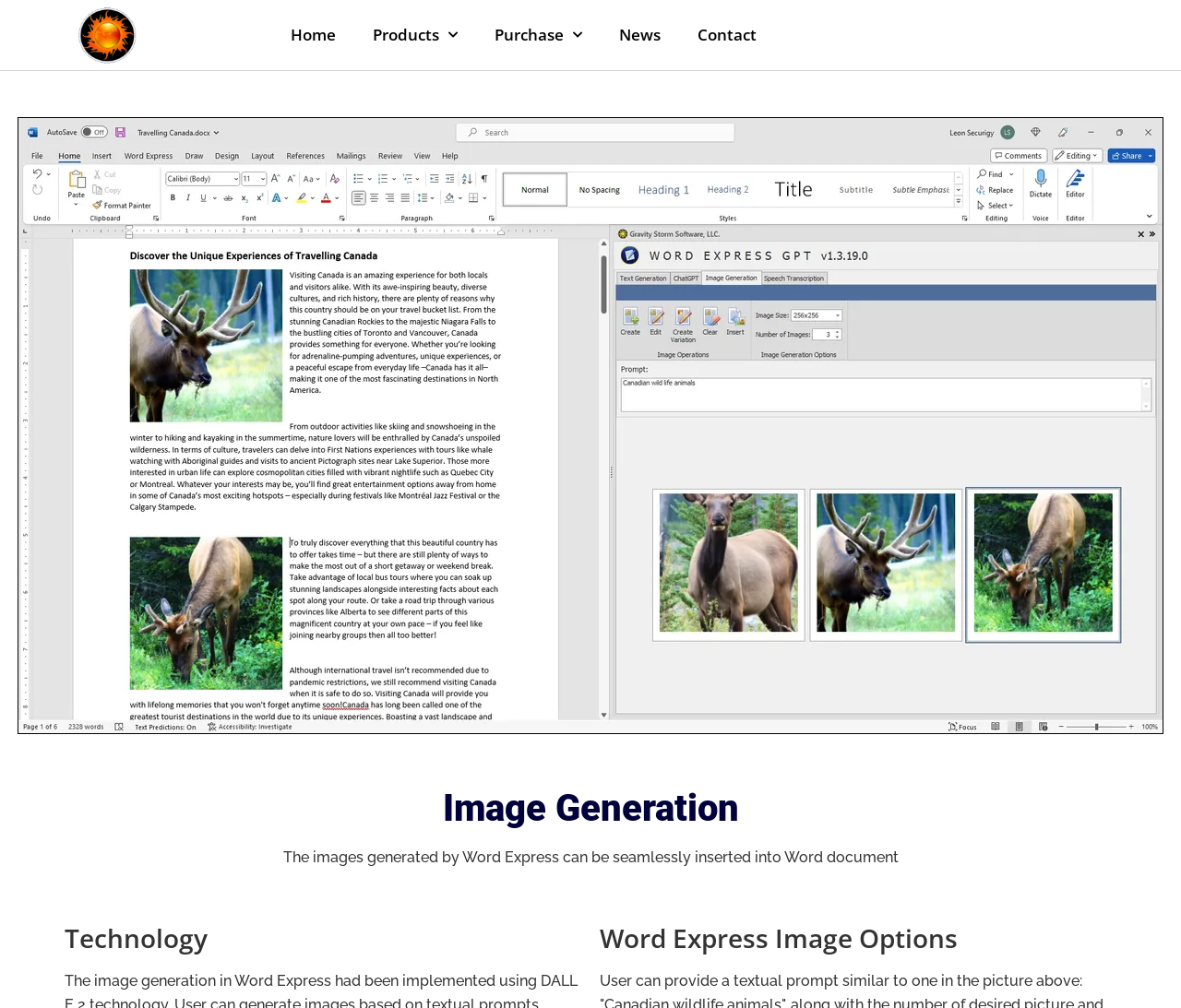Please provide a comprehensive answer to the question based on the screenshot: What is the purpose of Word Express?

I inferred this from the image generation-related headings and text on the webpage, such as 'Image Generation' and 'The images generated by Word Express can be seamlessly inserted into Word document'.